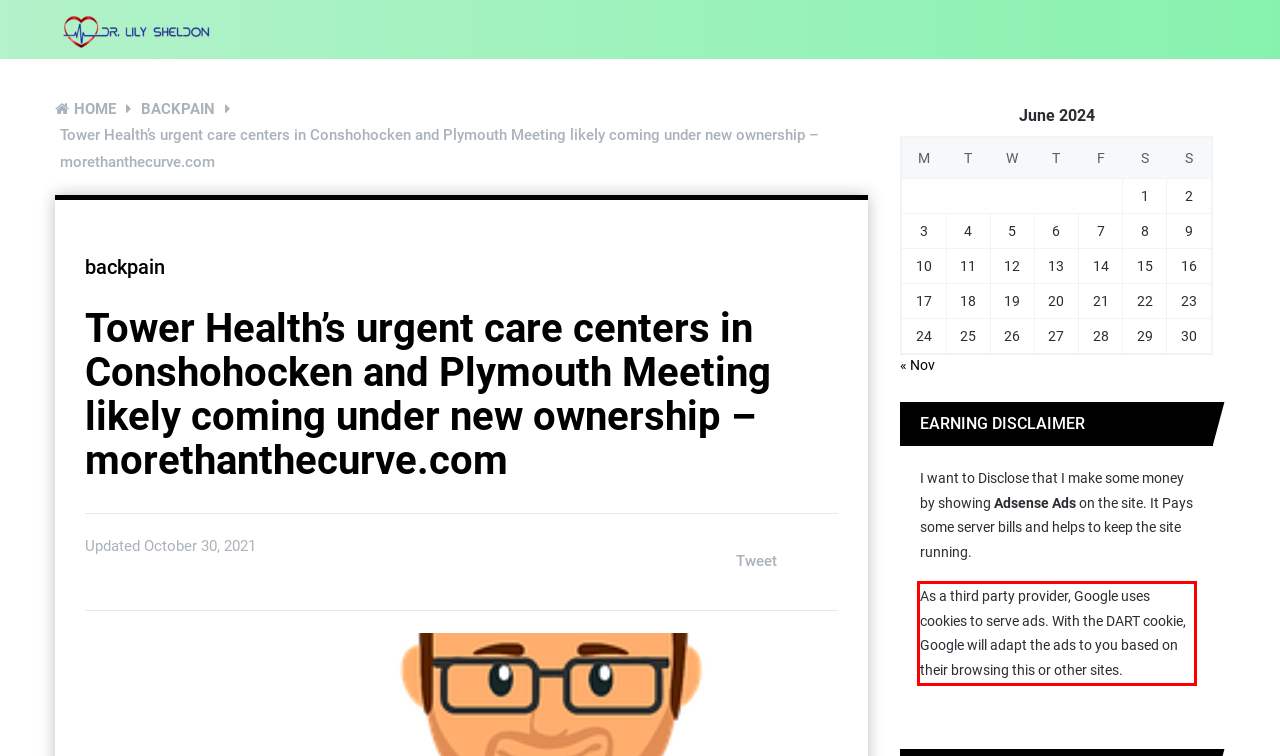Analyze the screenshot of the webpage and extract the text from the UI element that is inside the red bounding box.

As a third party provider, Google uses cookies to serve ads. With the DART cookie, Google will adapt the ads to you based on their browsing this or other sites.